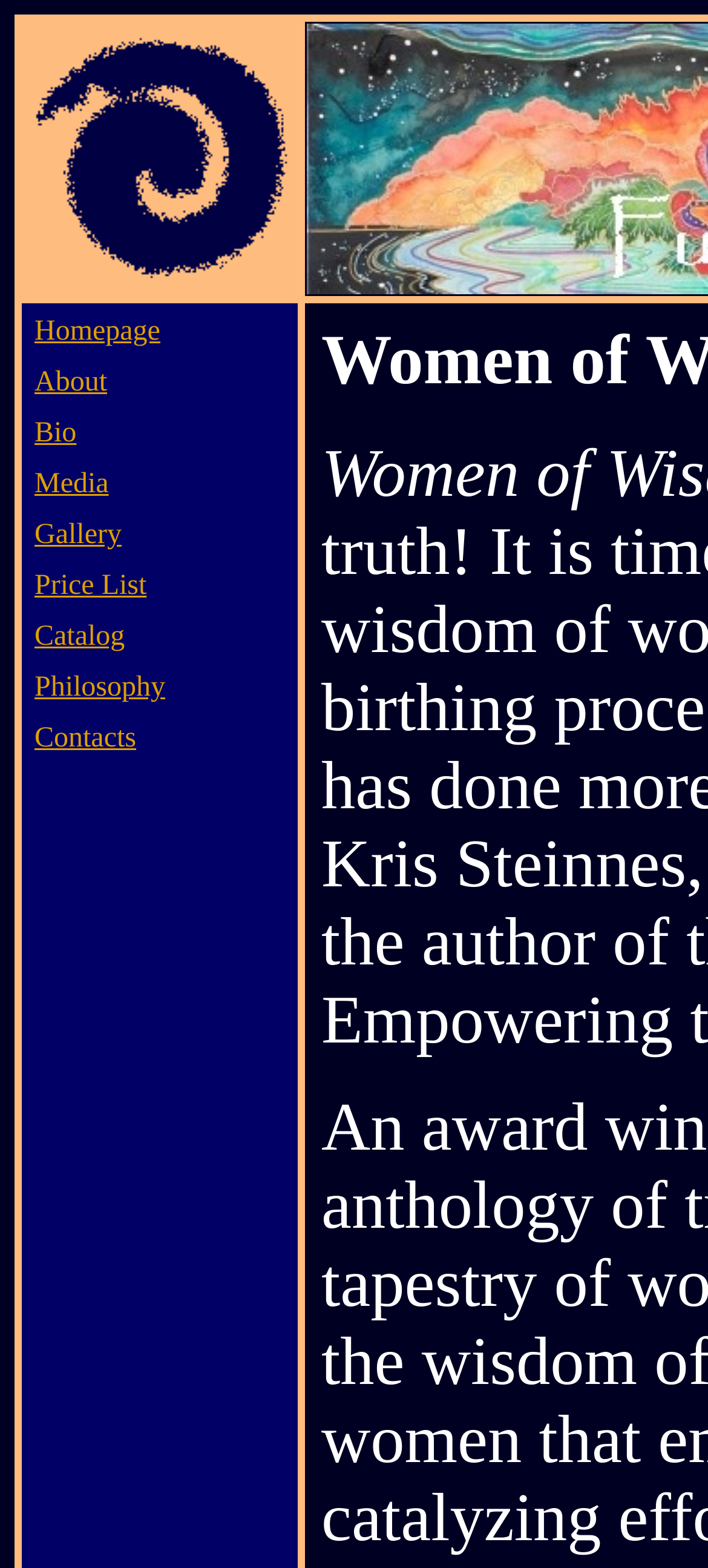Please identify the bounding box coordinates of the clickable area that will fulfill the following instruction: "check bio". The coordinates should be in the format of four float numbers between 0 and 1, i.e., [left, top, right, bottom].

[0.049, 0.266, 0.108, 0.286]